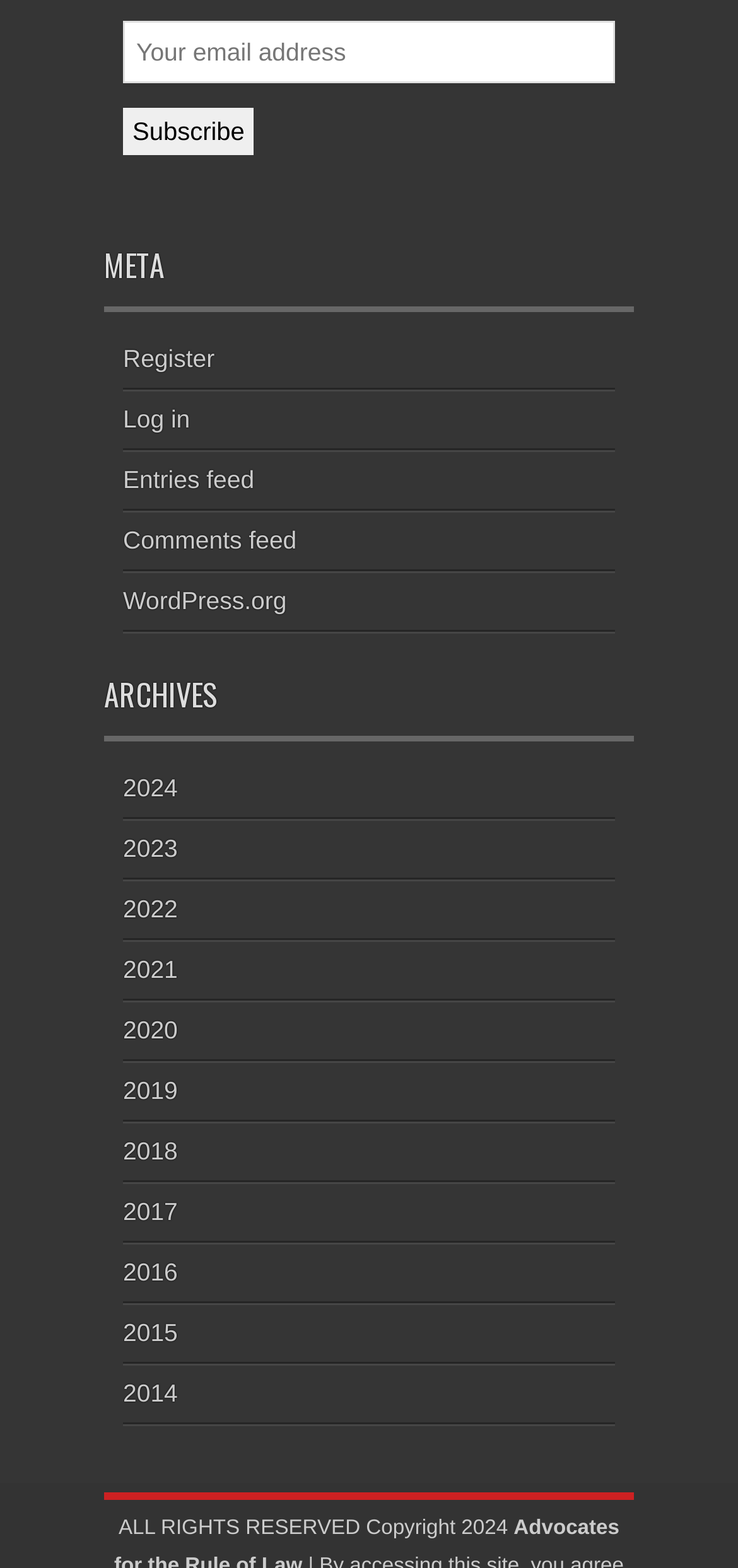Kindly provide the bounding box coordinates of the section you need to click on to fulfill the given instruction: "Click the link to Associated Blogs".

None